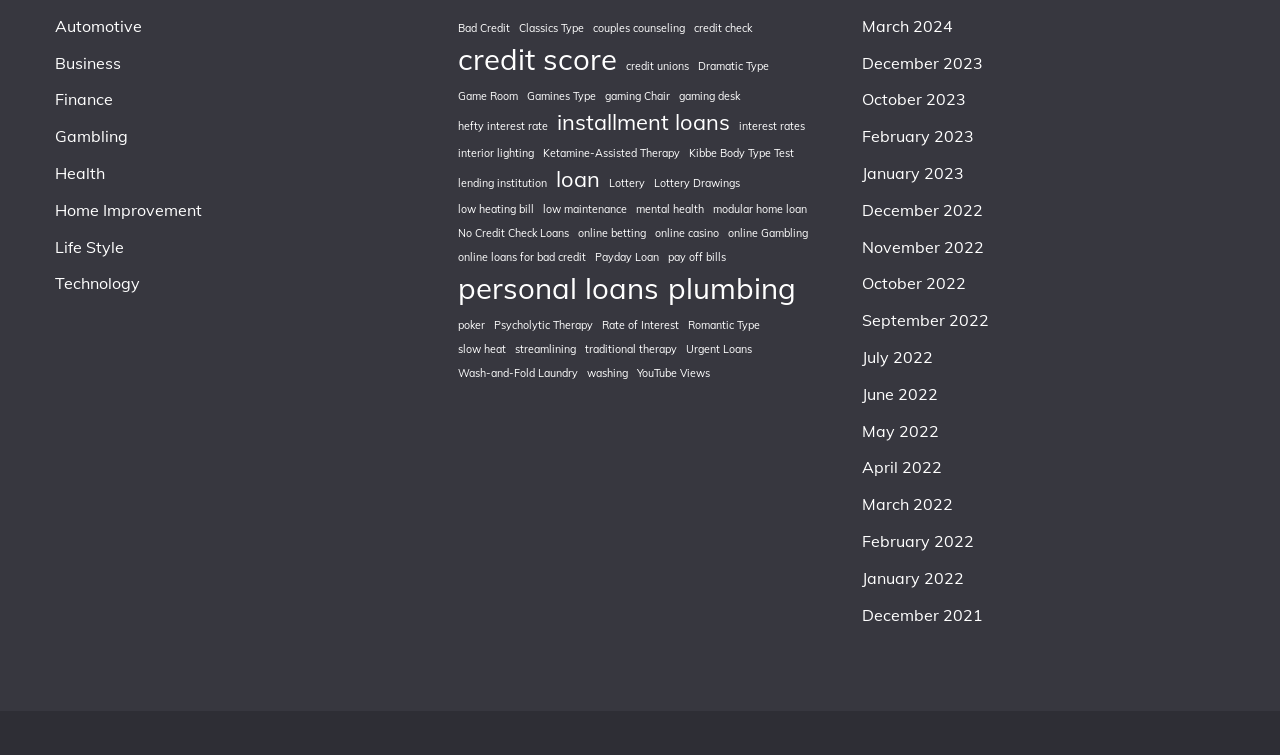Predict the bounding box for the UI component with the following description: "couples counseling".

[0.464, 0.026, 0.535, 0.048]